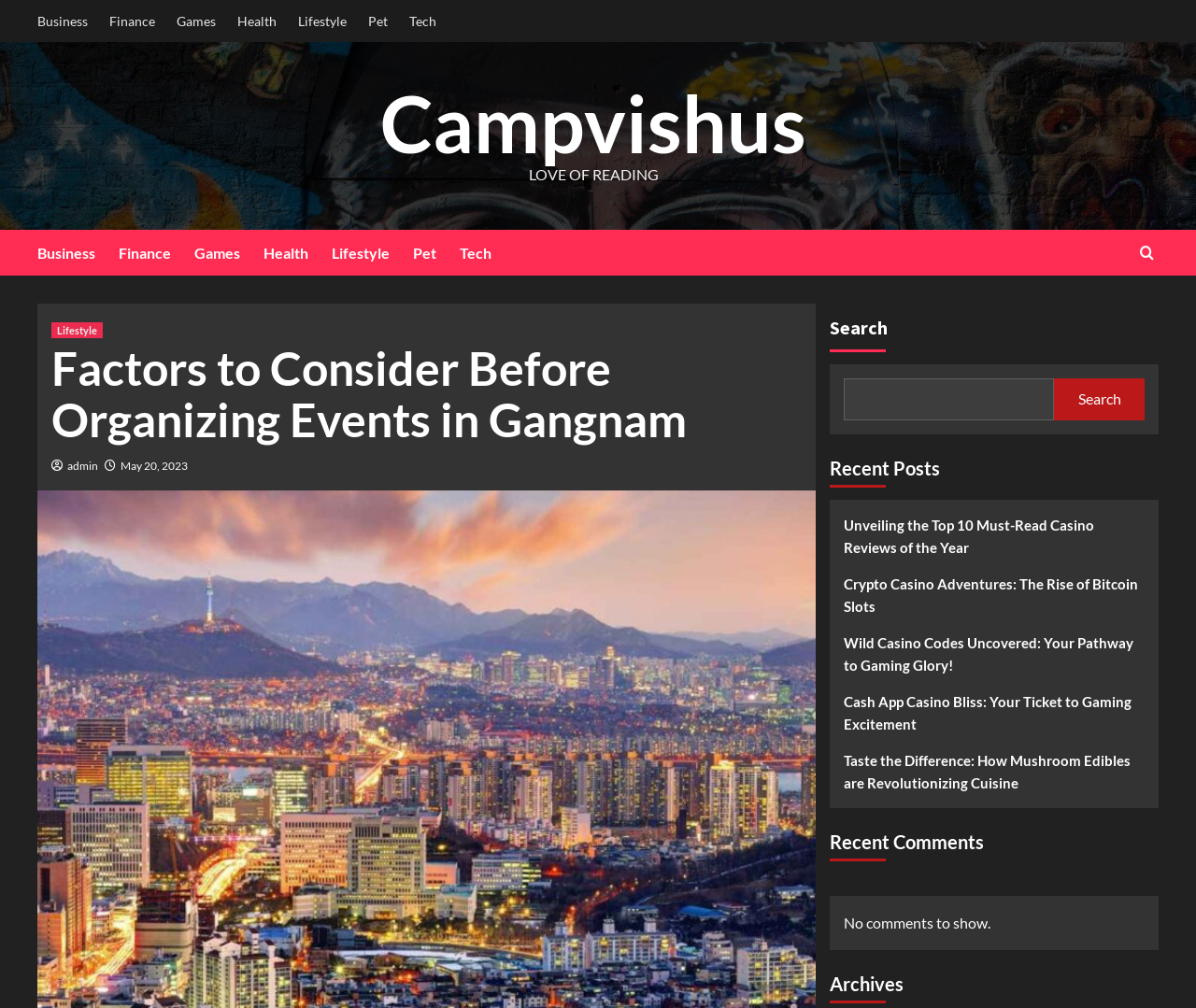What is the title of the first recent post?
From the screenshot, provide a brief answer in one word or phrase.

Unveiling the Top 10 Must-Read Casino Reviews of the Year